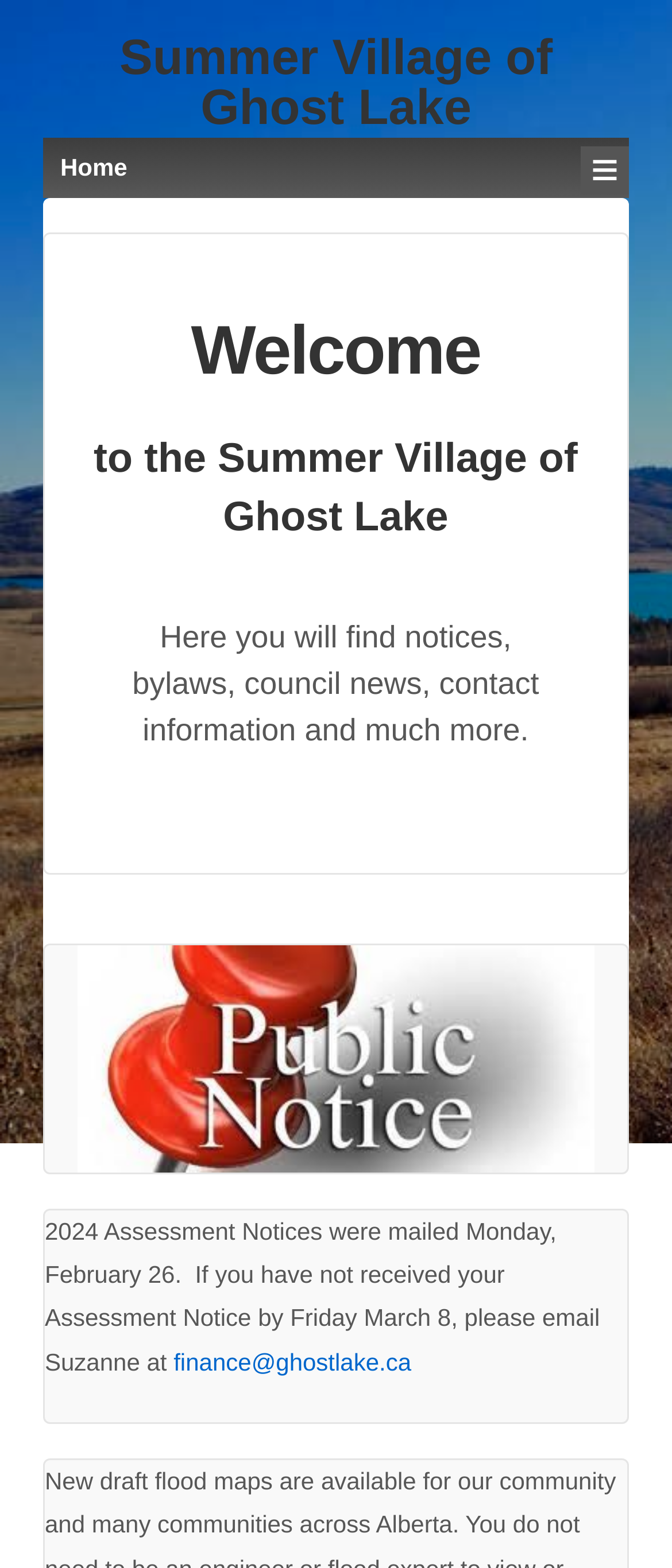Please look at the image and answer the question with a detailed explanation: What is the email address to contact for Assessment Notice?

The link at the bottom of the page provides the email address to contact for Assessment Notice, which is 'finance@ghostlake.ca'.